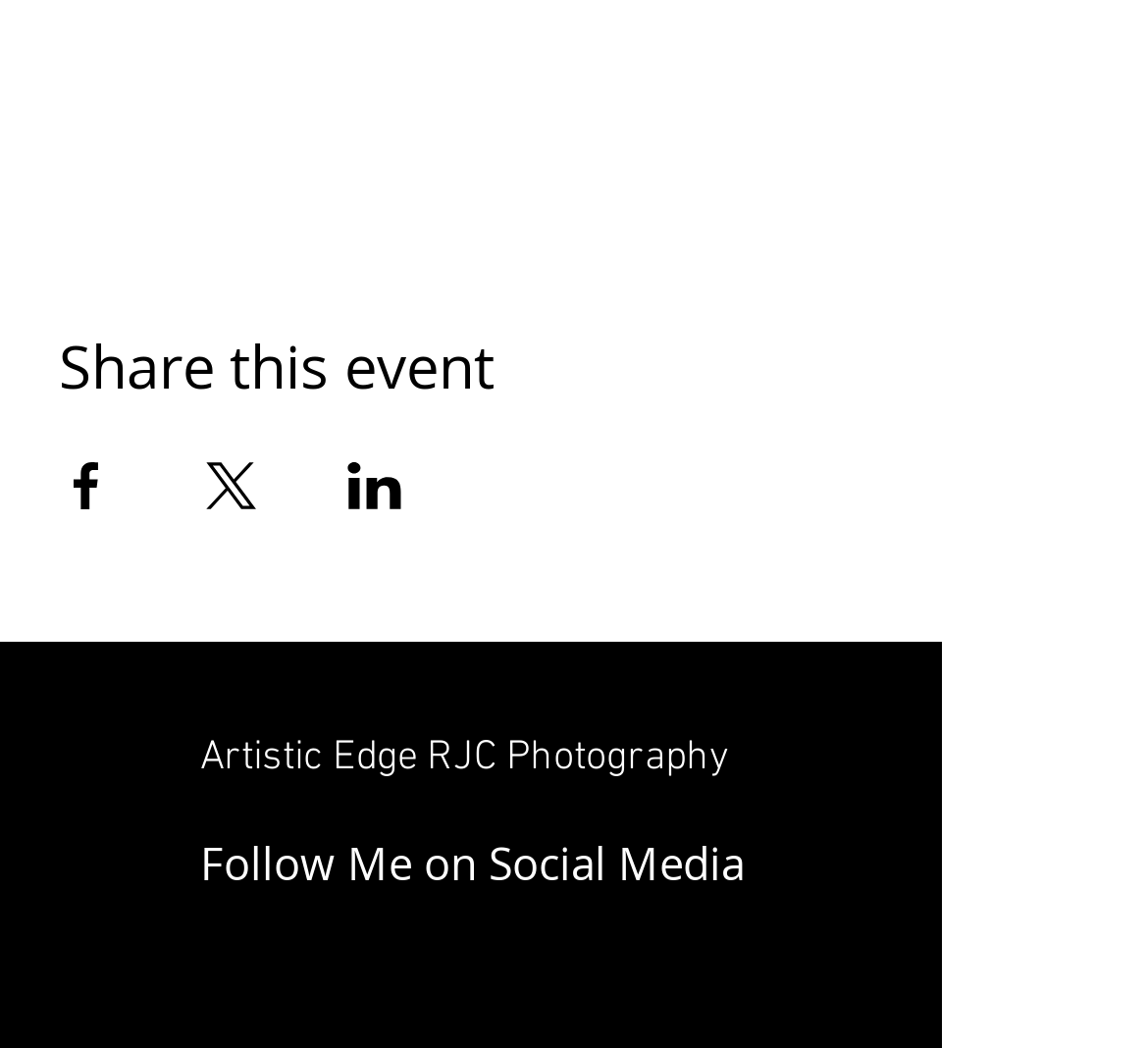Please specify the bounding box coordinates in the format (top-left x, top-left y, bottom-right x, bottom-right y), with values ranging from 0 to 1. Identify the bounding box for the UI component described as follows: Customize

None